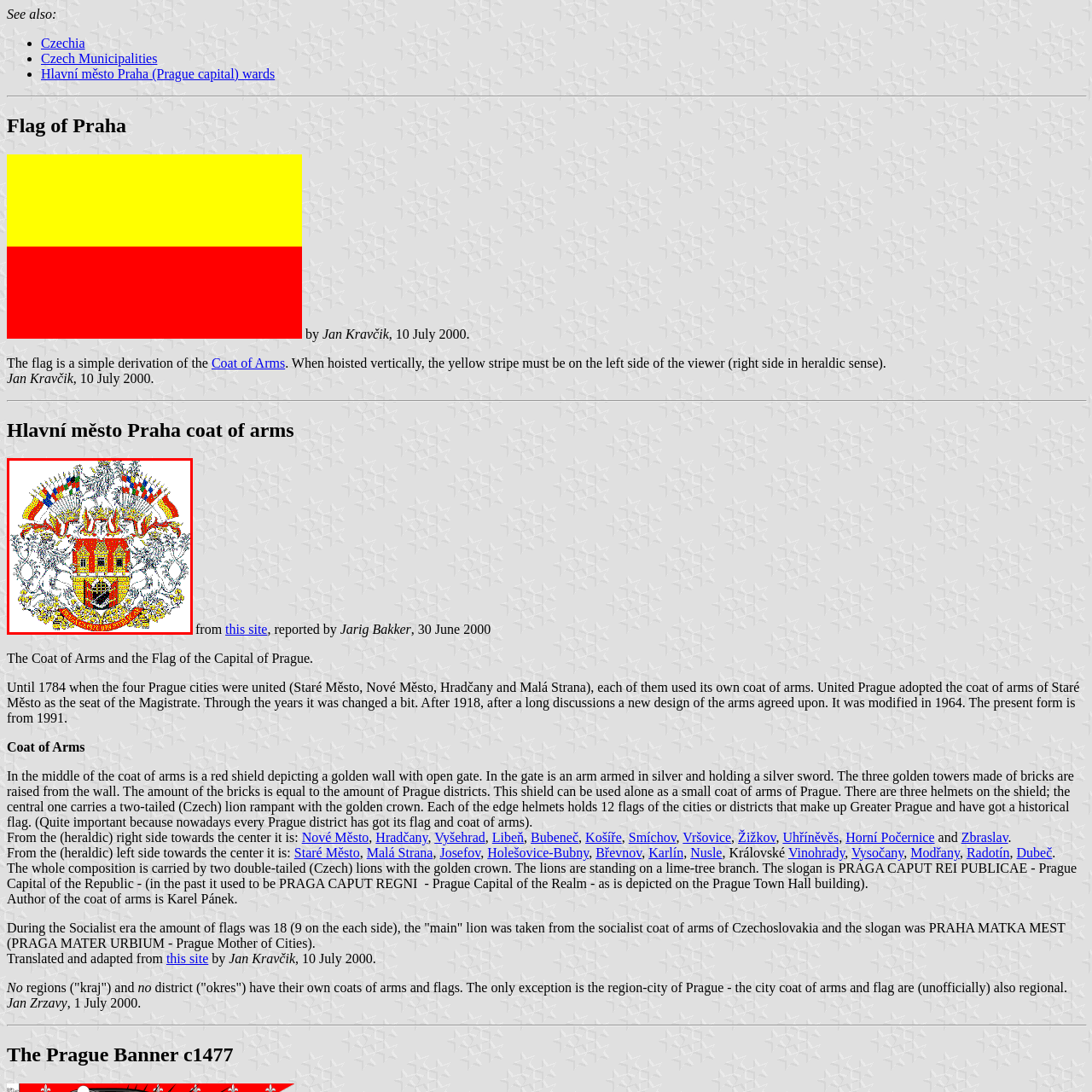What is the material of the sword held by the armored arm? Please look at the image within the red bounding box and provide a one-word or short-phrase answer based on what you see.

Silver